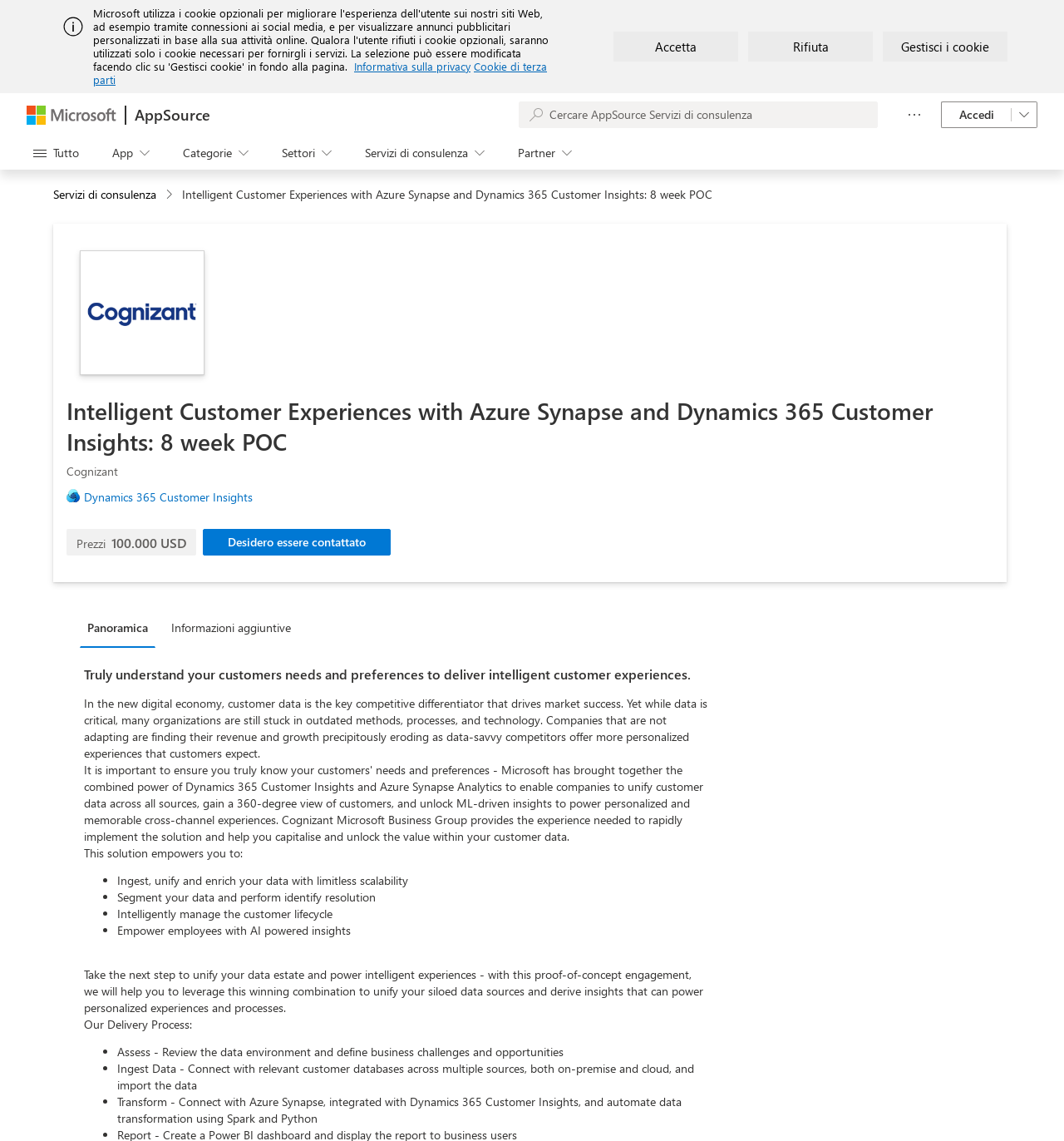Extract the bounding box for the UI element that matches this description: "Informazioni aggiuntive".

[0.154, 0.534, 0.288, 0.566]